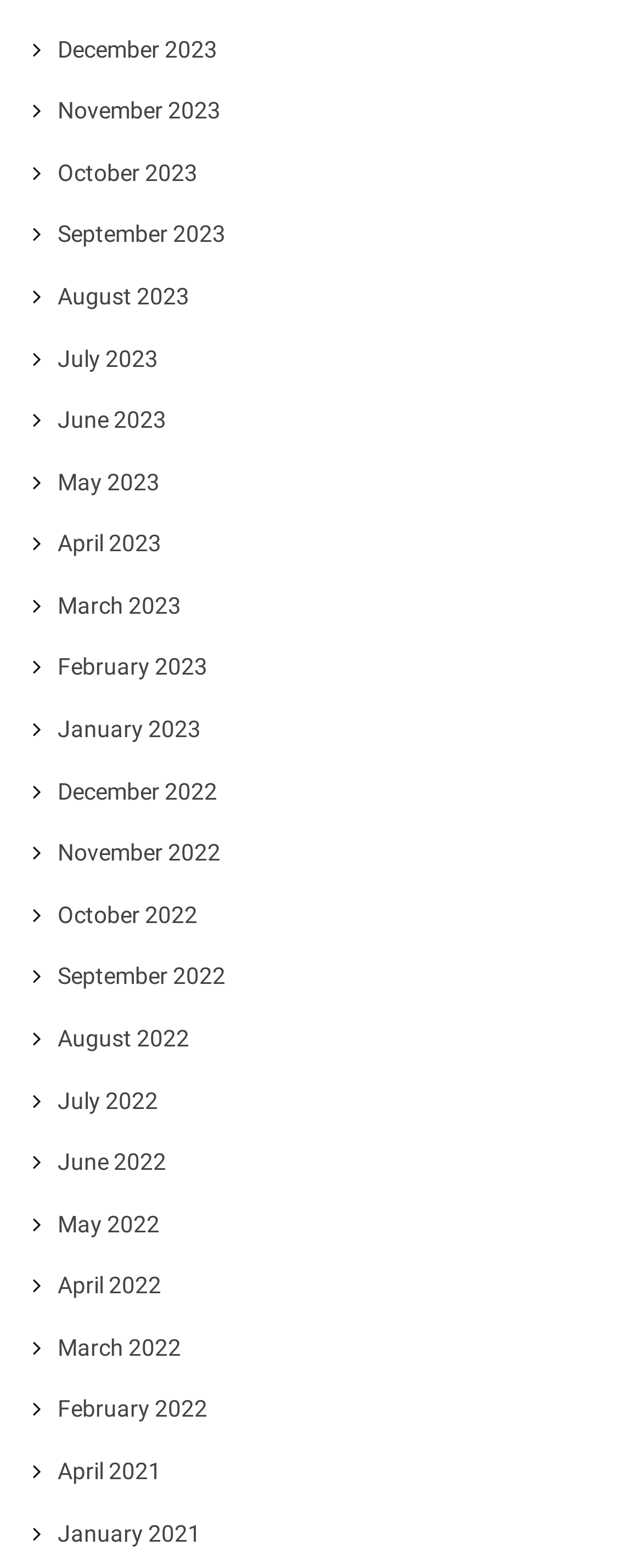How are the links arranged on the webpage?
Based on the image, answer the question with a single word or brief phrase.

Vertically